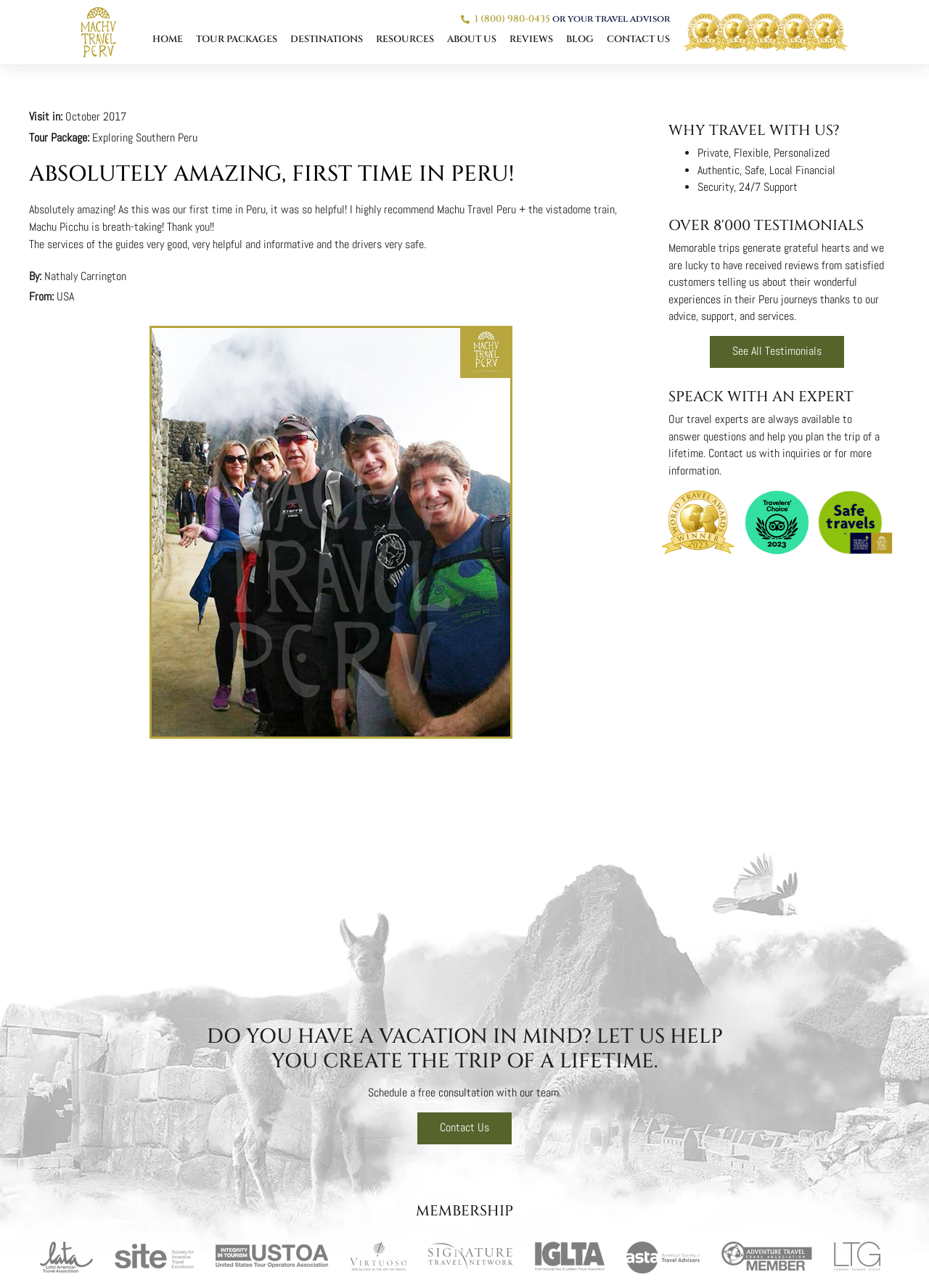Show the bounding box coordinates of the element that should be clicked to complete the task: "Contact us by phone".

[0.493, 0.01, 0.721, 0.021]